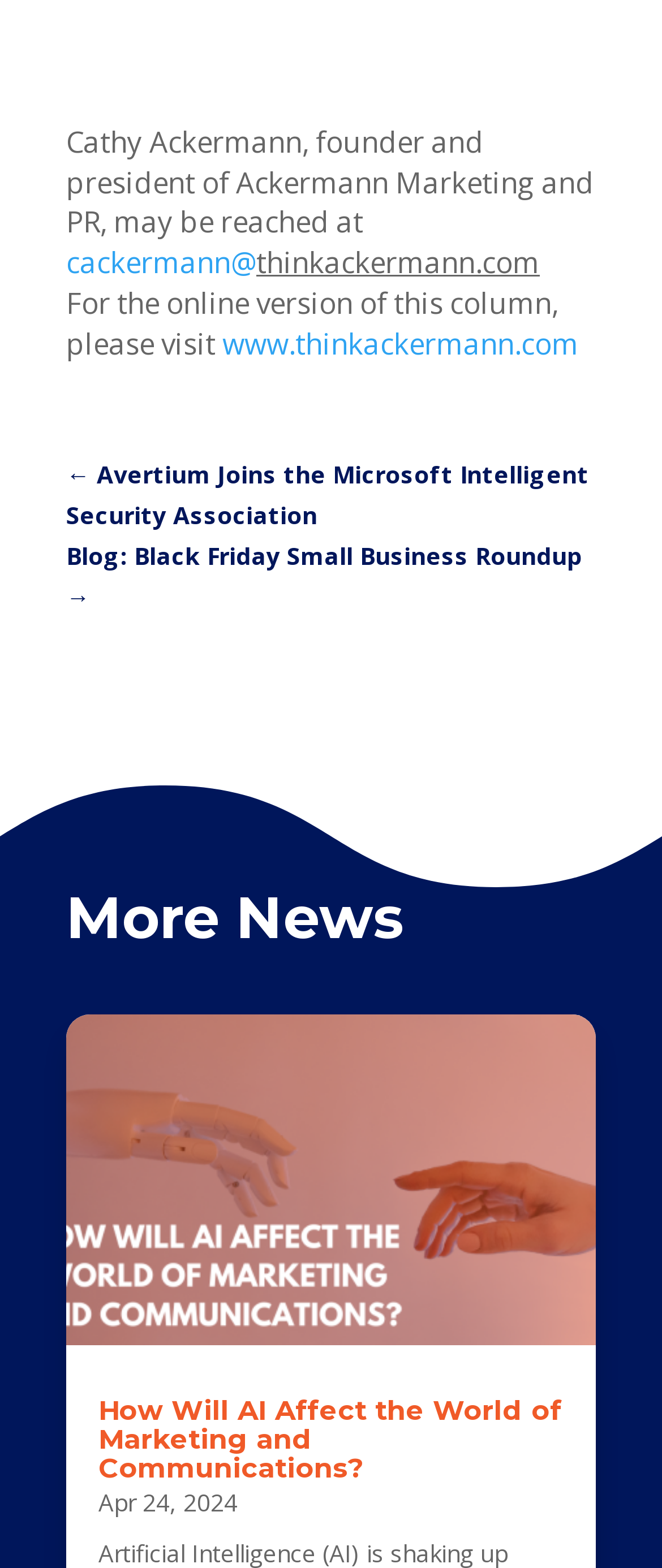Please reply to the following question with a single word or a short phrase:
What is the URL of the online version of this column?

www.thinkackermann.com